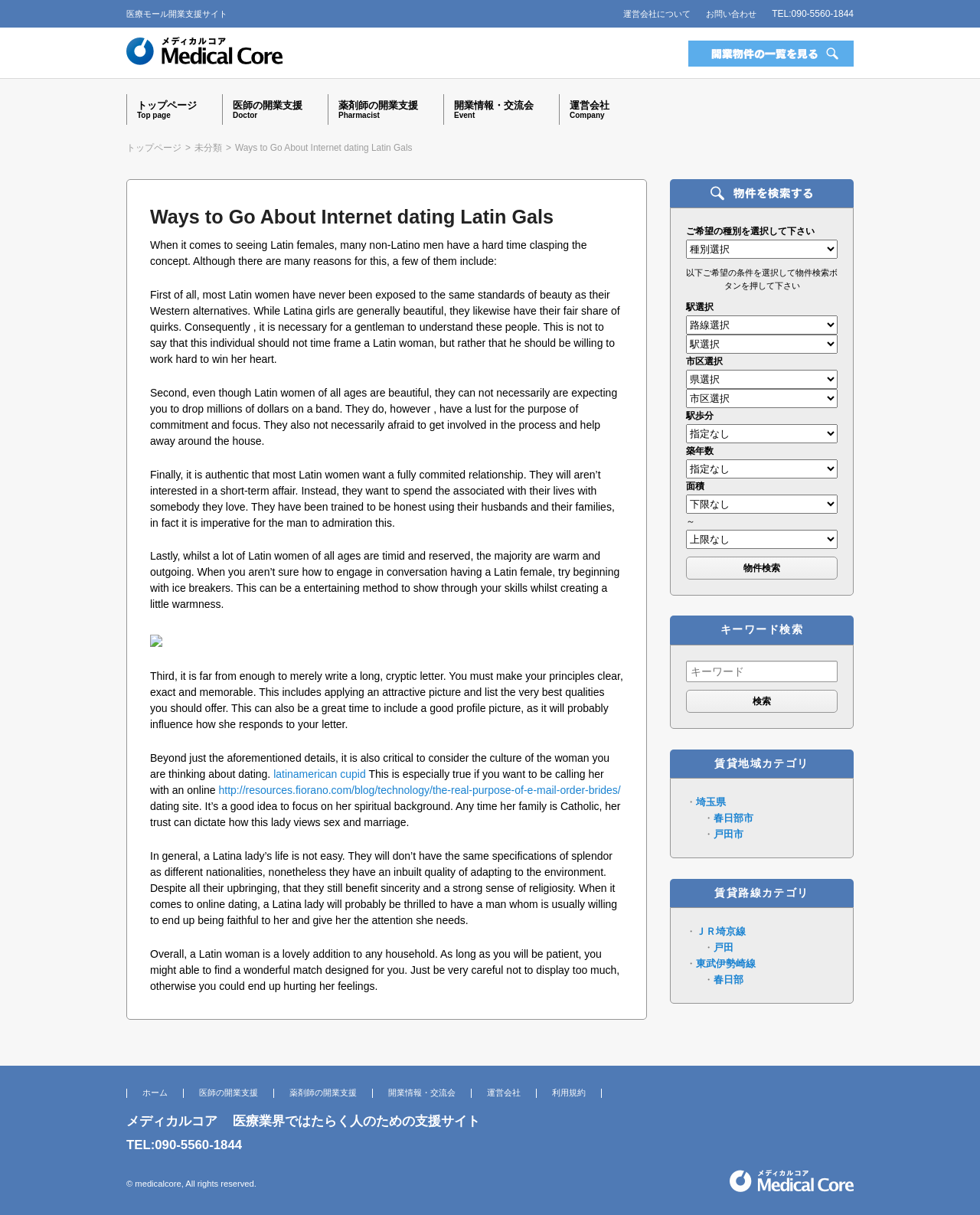Show me the bounding box coordinates of the clickable region to achieve the task as per the instruction: "Search for something".

None